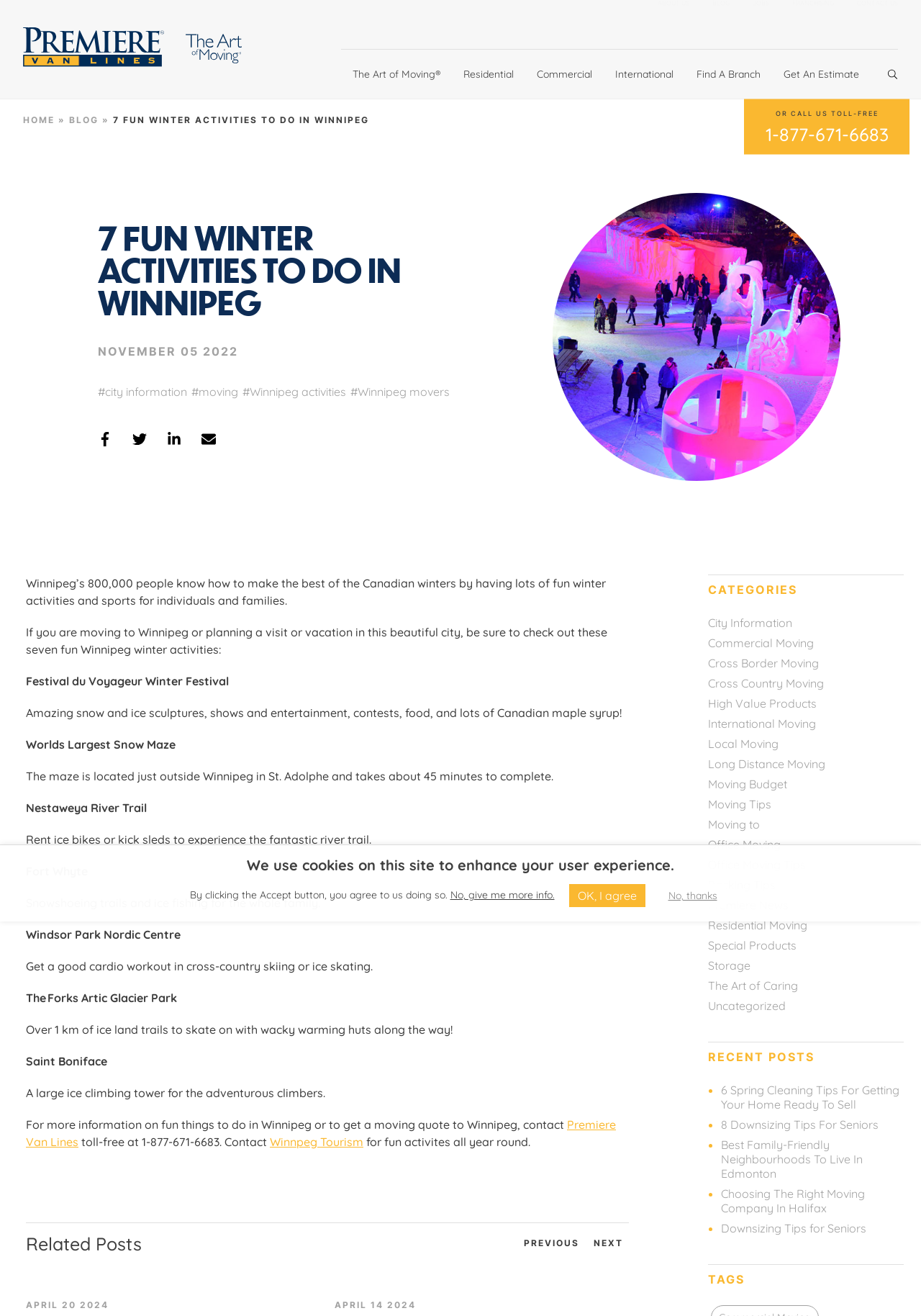Identify the bounding box coordinates for the region to click in order to carry out this instruction: "Click the 'CONTACT US' link". Provide the coordinates using four float numbers between 0 and 1, formatted as [left, top, right, bottom].

[0.918, 0.0, 0.975, 0.037]